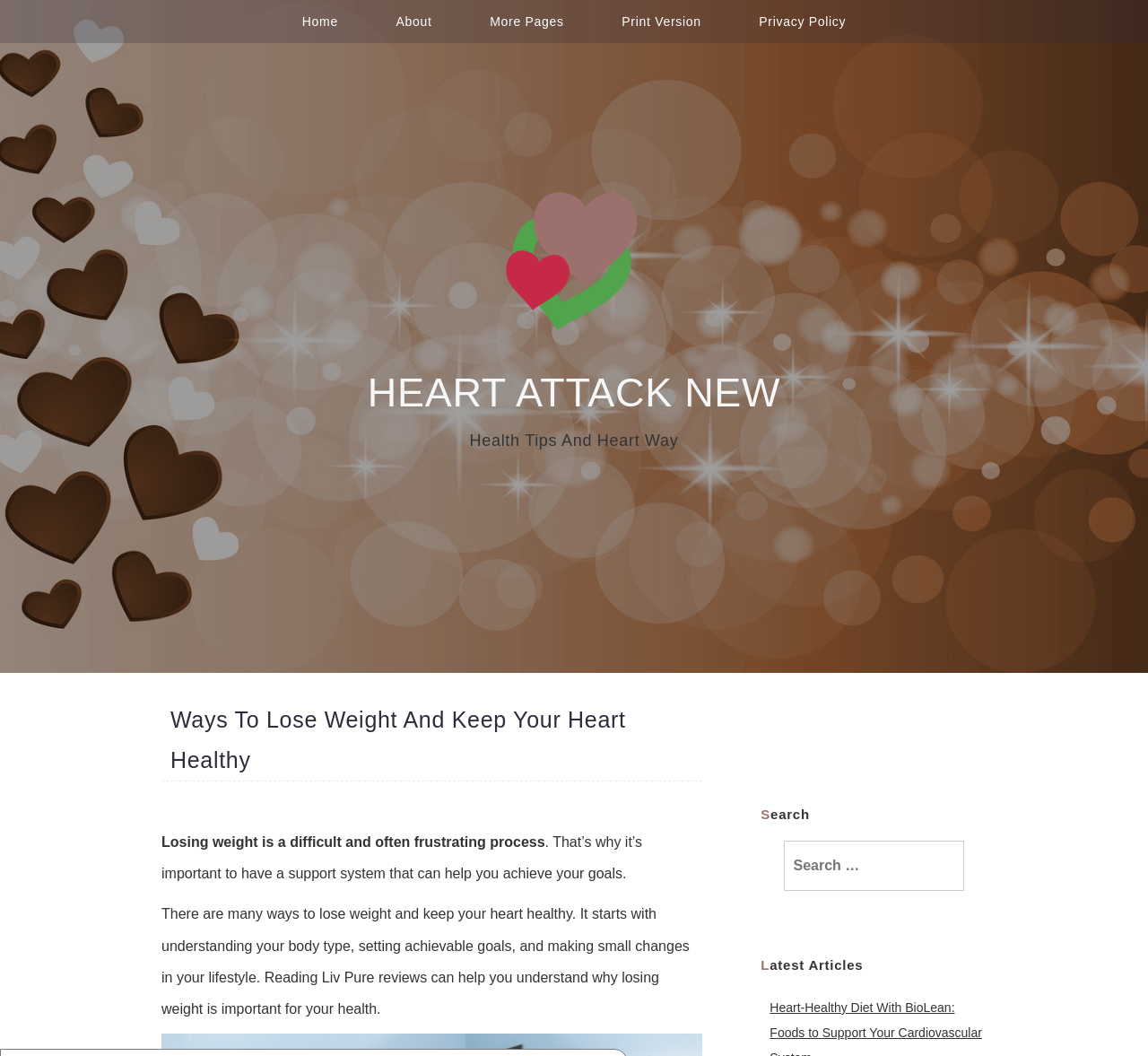Using the element description: "Heart Attack New", determine the bounding box coordinates for the specified UI element. The coordinates should be four float numbers between 0 and 1, [left, top, right, bottom].

[0.32, 0.35, 0.68, 0.393]